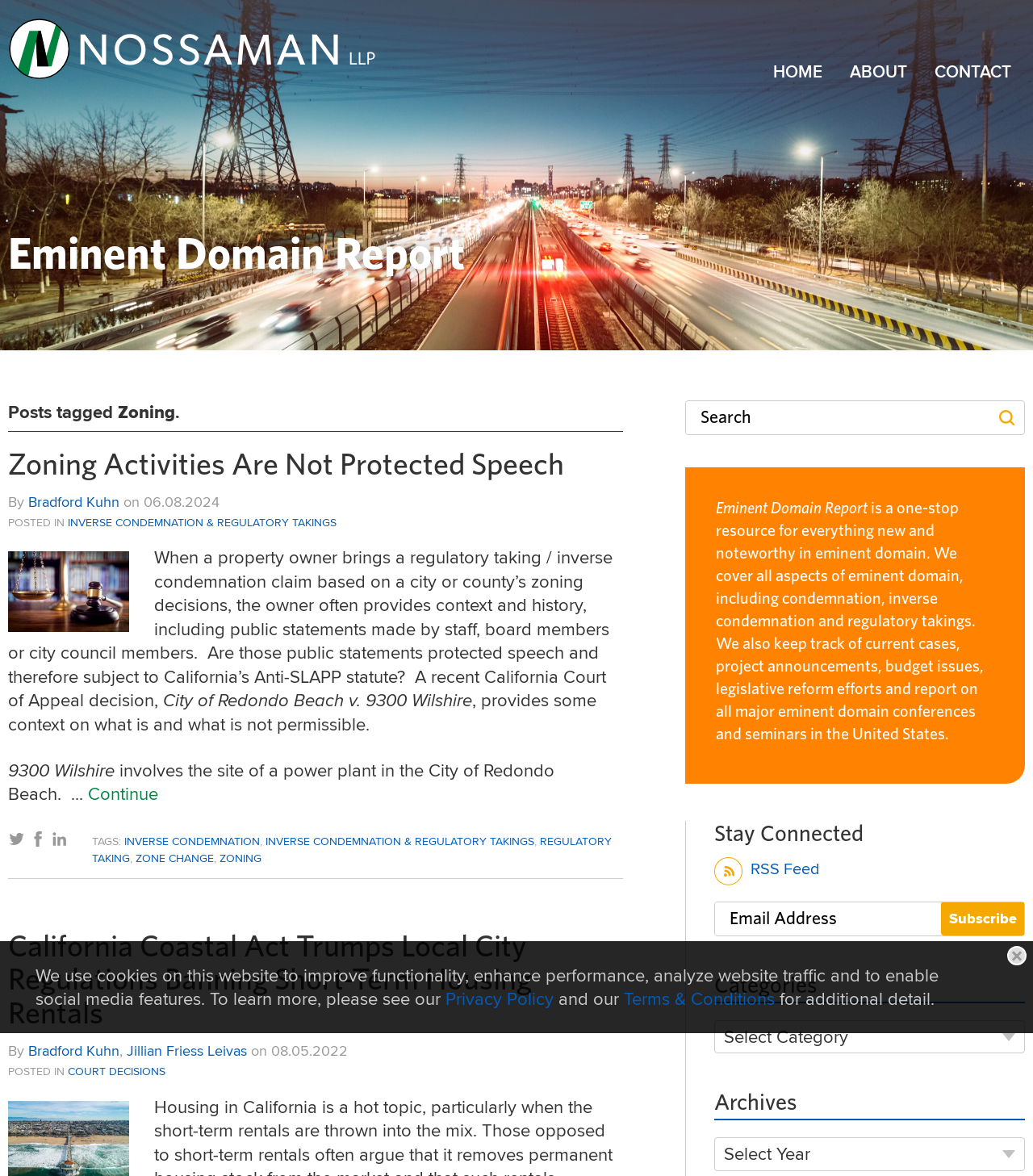What is the topic of the first blog post?
Please respond to the question with as much detail as possible.

The first blog post on the webpage has a title that includes the phrase 'Zoning Activities Are Not Protected Speech', which suggests that the topic of the post is related to zoning activities.